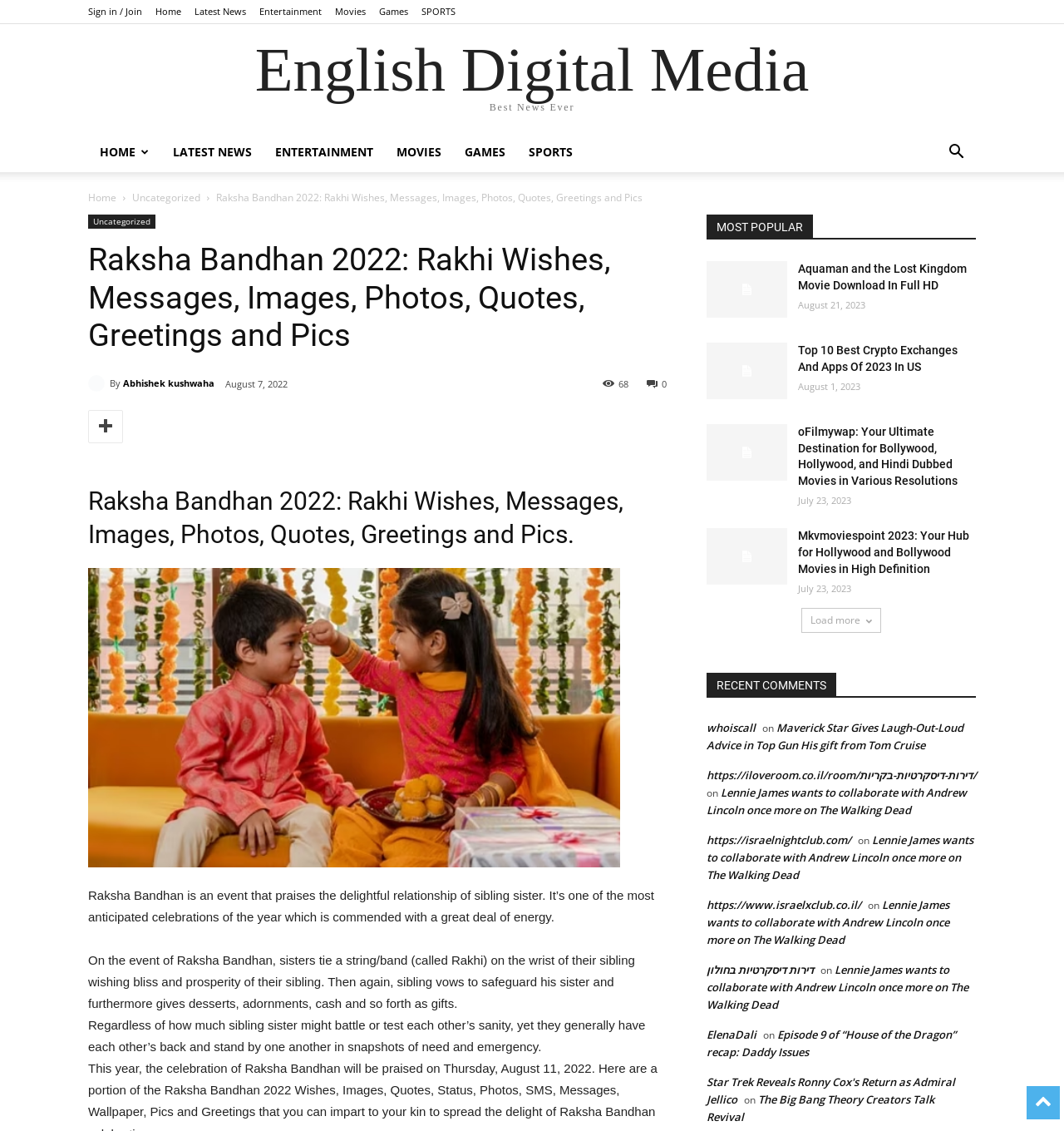Provide the bounding box for the UI element matching this description: "Abhishek kushwaha".

[0.116, 0.328, 0.198, 0.35]